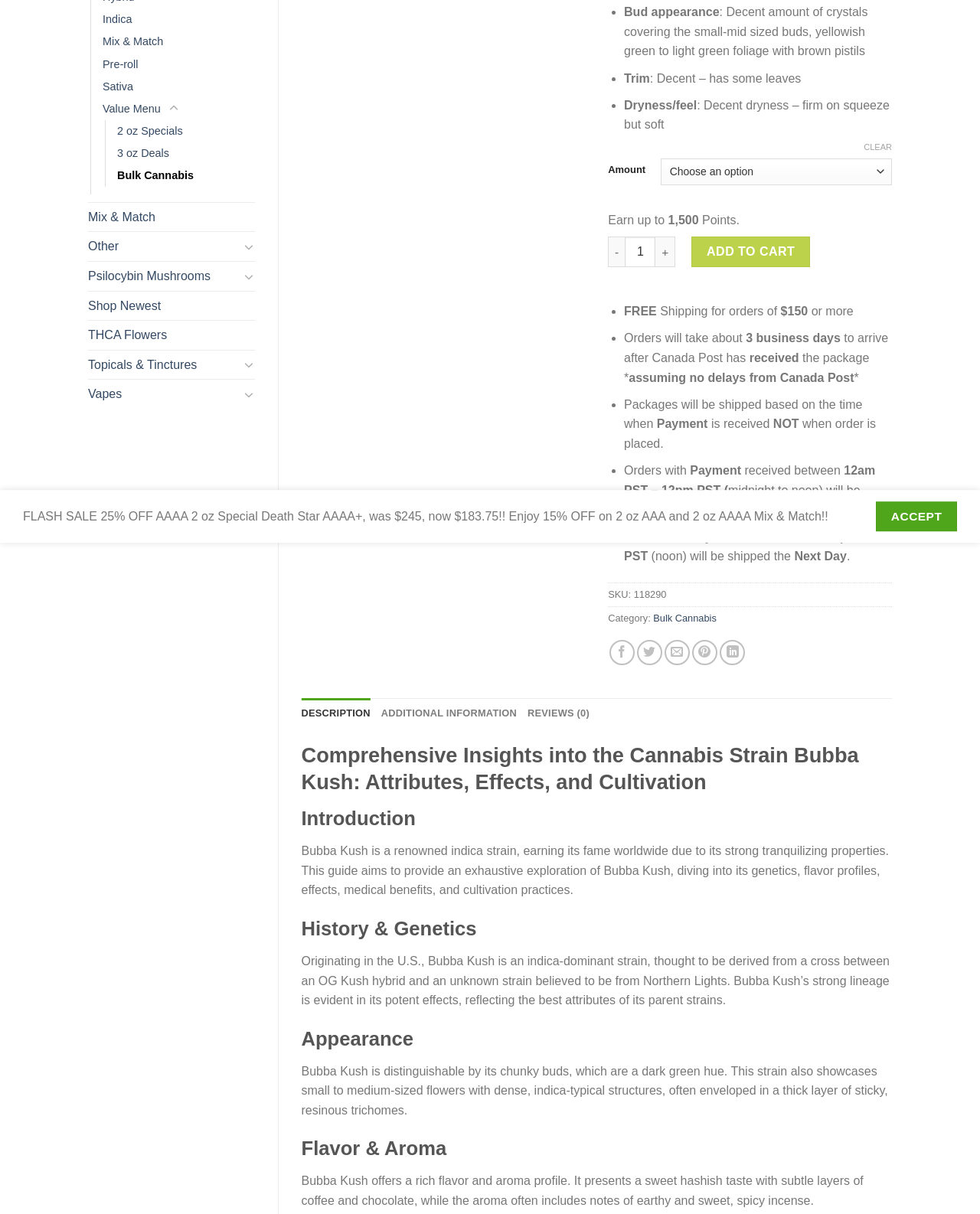Locate the bounding box of the UI element described in the following text: "Bulk Cannabis".

[0.12, 0.135, 0.198, 0.154]